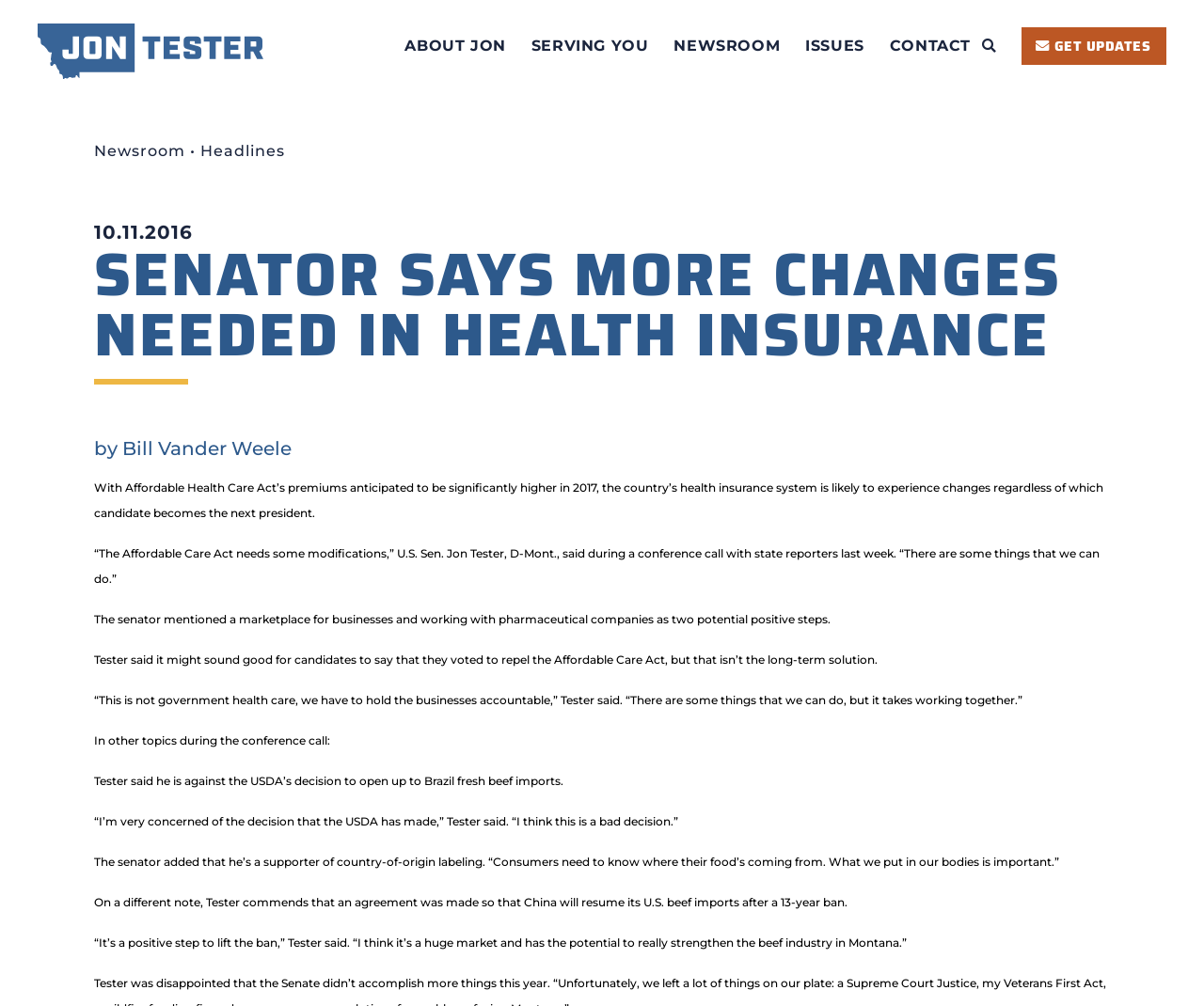Summarize the webpage in an elaborate manner.

This webpage is about Senator Jon Tester's views on healthcare and other topics. At the top left, there is a logo of Jon Tester. Below the logo, there is a navigation menu with links to "ABOUT JON", "SERVING YOU", "NEWSROOM", "ISSUES", and "CONTACT". To the right of the navigation menu, there is a search bar with a "Search" button. Next to the search bar, there is a "GET UPDATES" button.

The main content of the webpage is an article about Senator Tester's views on healthcare. The article's title, "SENATOR SAYS MORE CHANGES NEEDED IN HEALTH INSURANCE", is prominently displayed at the top. Below the title, there is a date "10.11.2016" and a byline "by Bill Vander Weele". The article discusses Senator Tester's opinions on the Affordable Health Care Act, including his suggestion to create a marketplace for businesses and work with pharmaceutical companies to improve the healthcare system.

The article also mentions Senator Tester's views on other topics, including his opposition to the USDA's decision to allow fresh beef imports from Brazil and his support for country-of-origin labeling. Additionally, he commends the agreement to resume U.S. beef imports to China after a 13-year ban.

Throughout the article, there are several paragraphs of text, with some quotes from Senator Tester. The text is arranged in a clear and readable format, with no images other than the Jon Tester logo at the top.